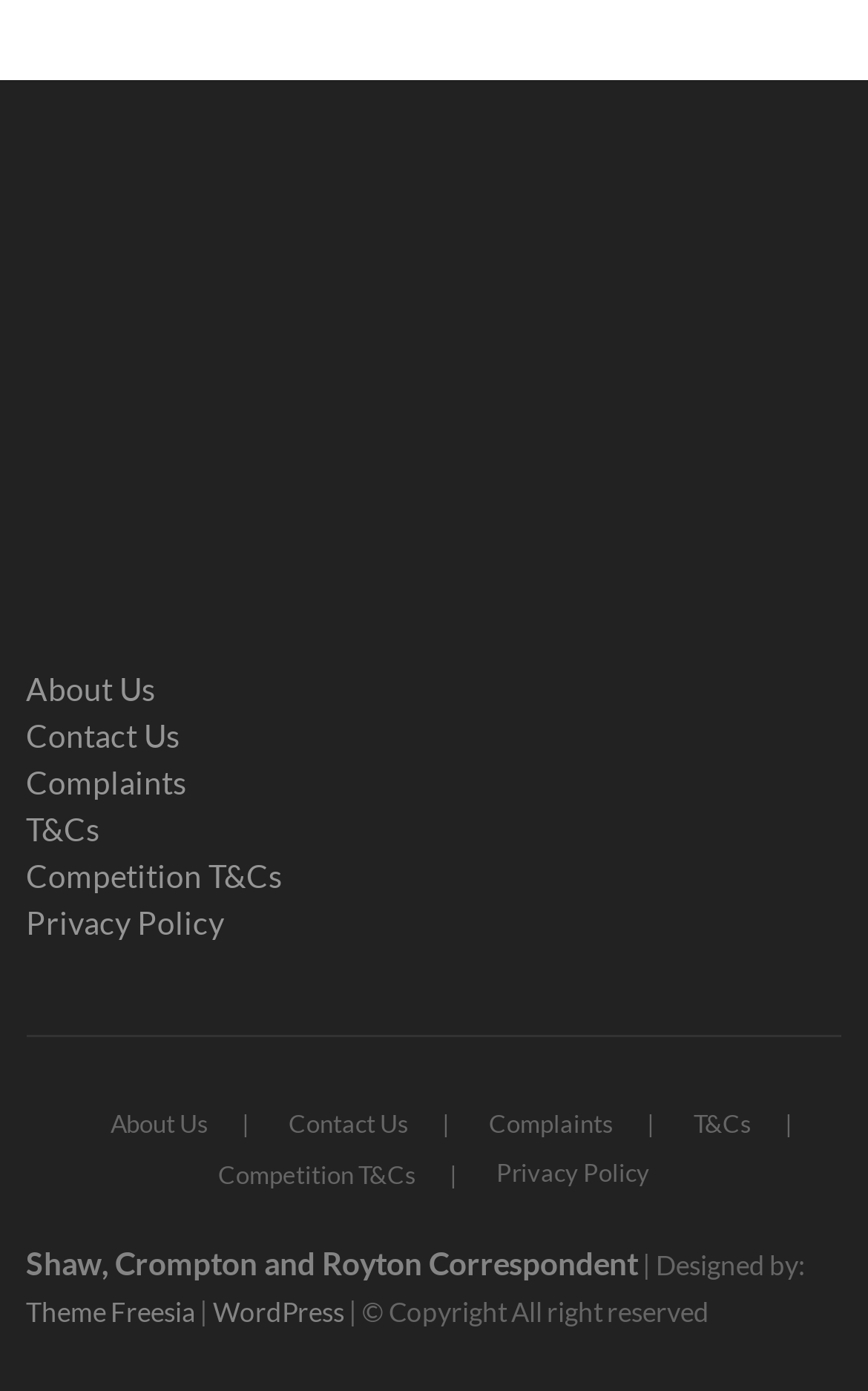Review the image closely and give a comprehensive answer to the question: What is the name of the correspondent?

I found the answer by looking at the link element with the text 'Shaw, Crompton and Royton Correspondent' which is located at the bottom of the page.